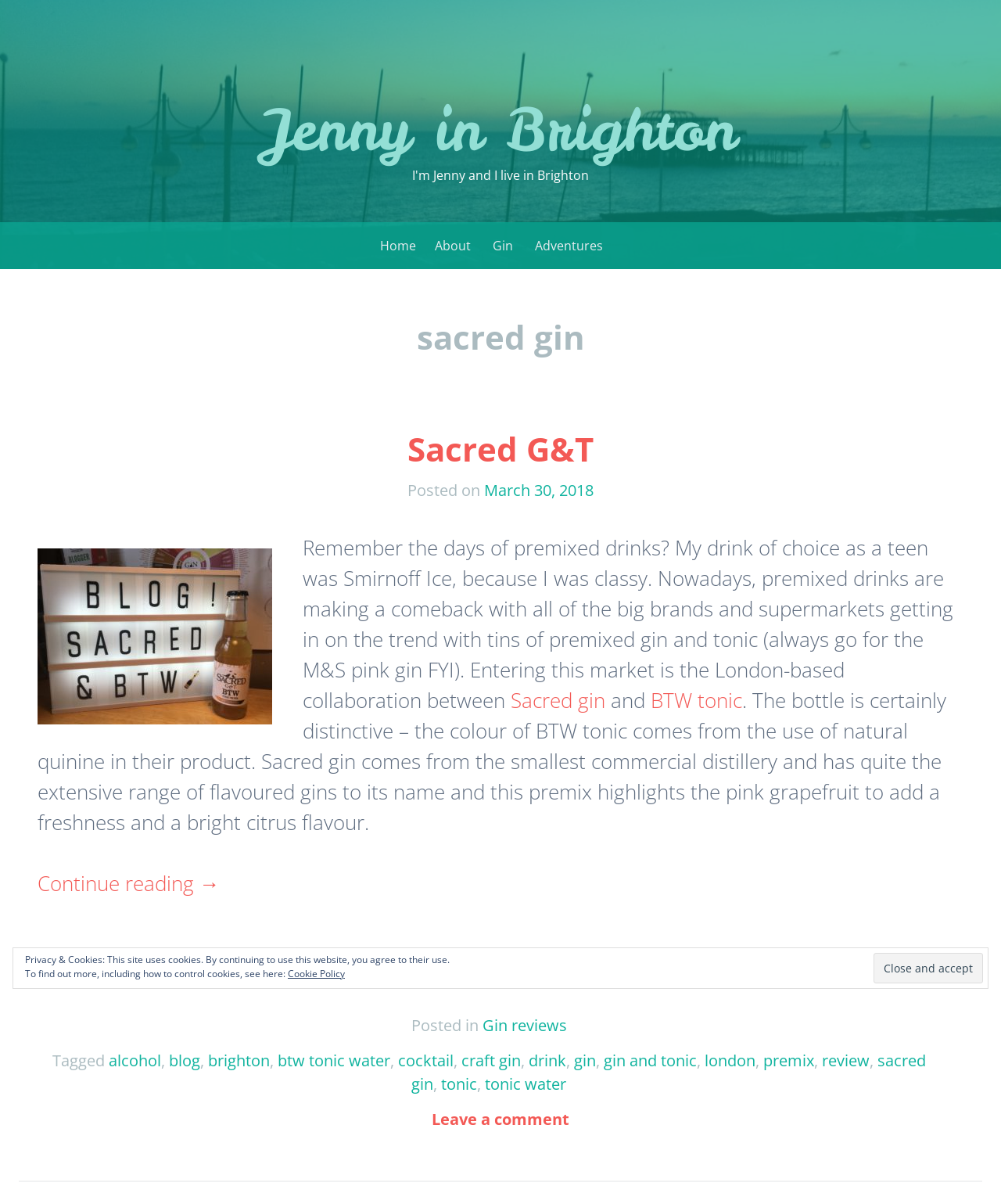Show the bounding box coordinates for the HTML element described as: "Leave a comment".

[0.431, 0.921, 0.569, 0.938]